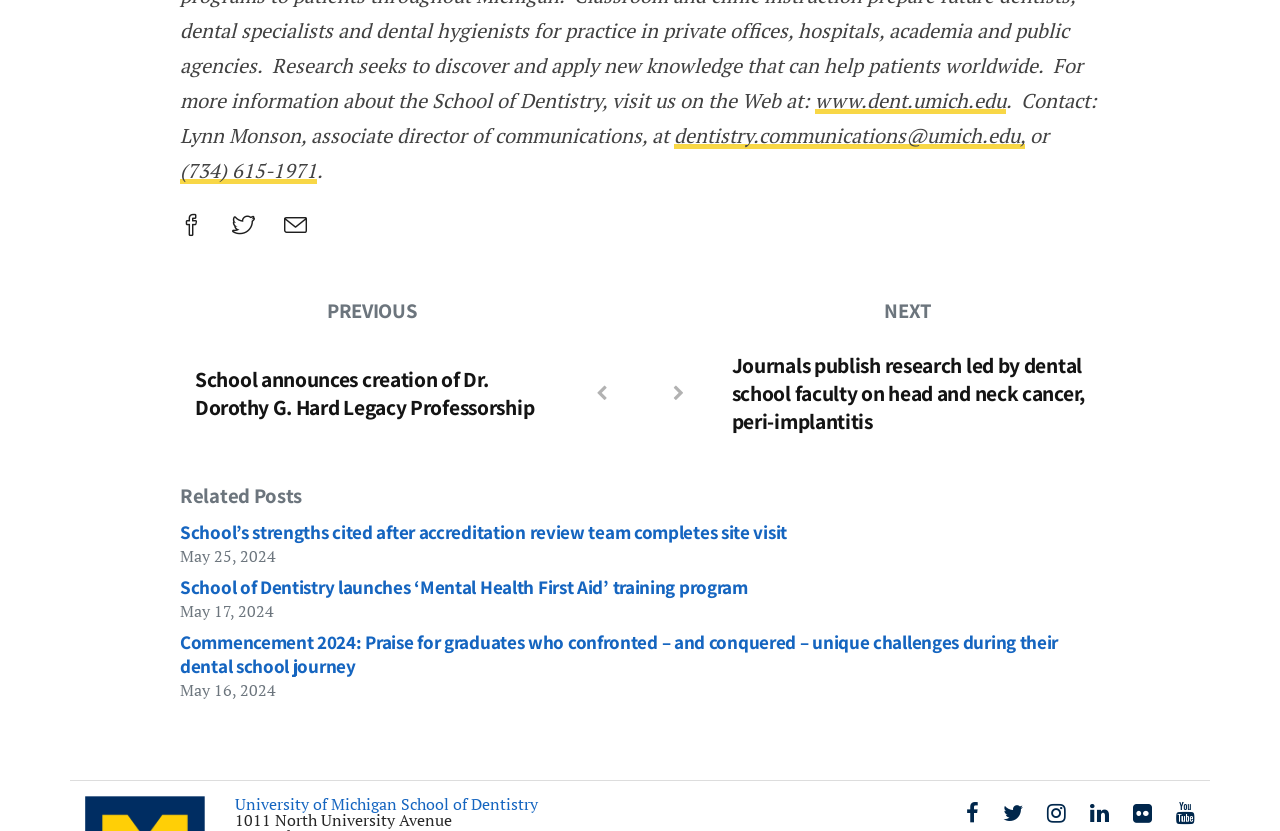Please identify the bounding box coordinates of the element I need to click to follow this instruction: "Contact the associate director of communications".

[0.141, 0.104, 0.857, 0.179]